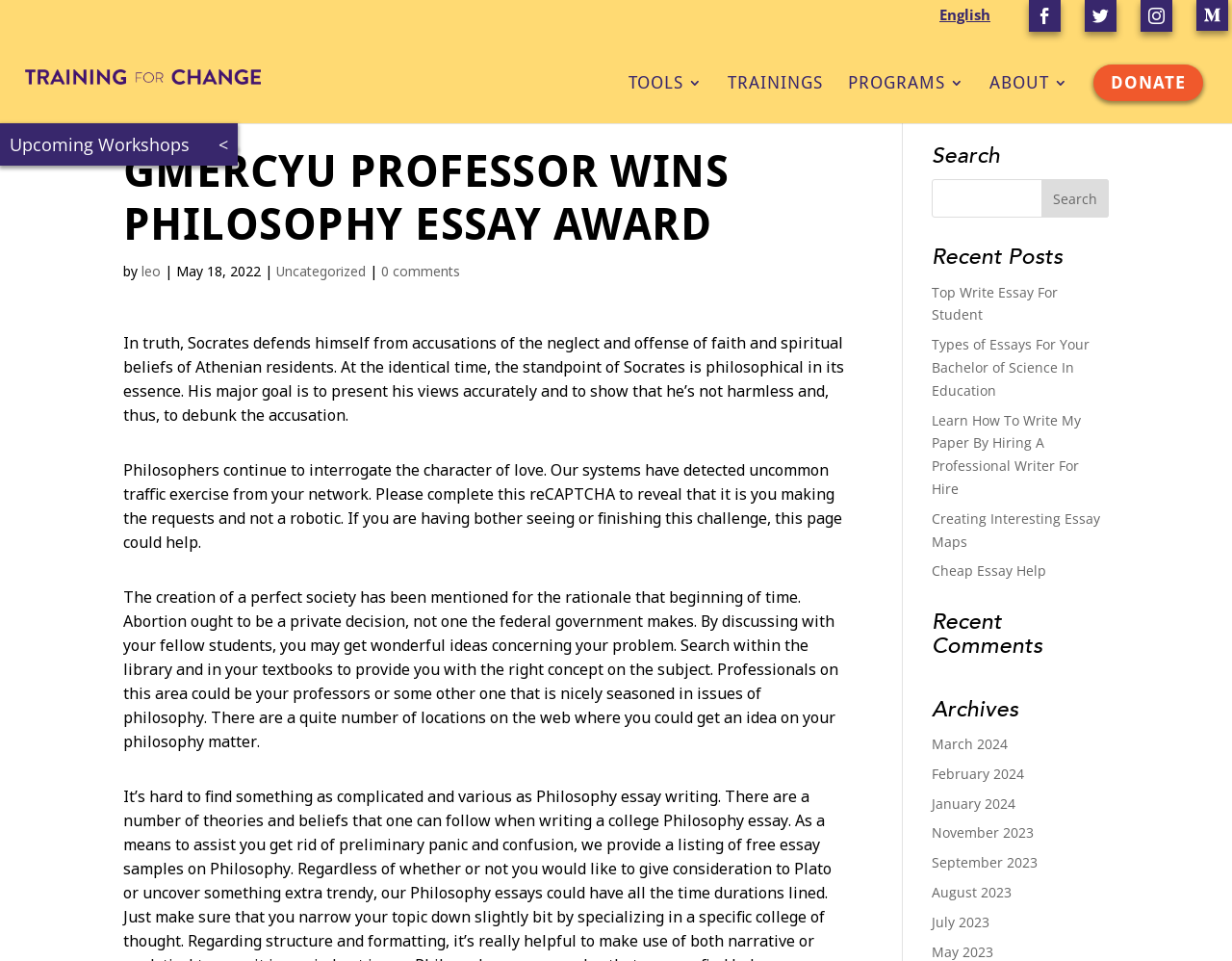Examine the image and give a thorough answer to the following question:
What is the purpose of the reCAPTCHA challenge?

The reCAPTCHA challenge is mentioned in the article section, which states that it is used to prove that the user is not a robot, but a human making the requests.